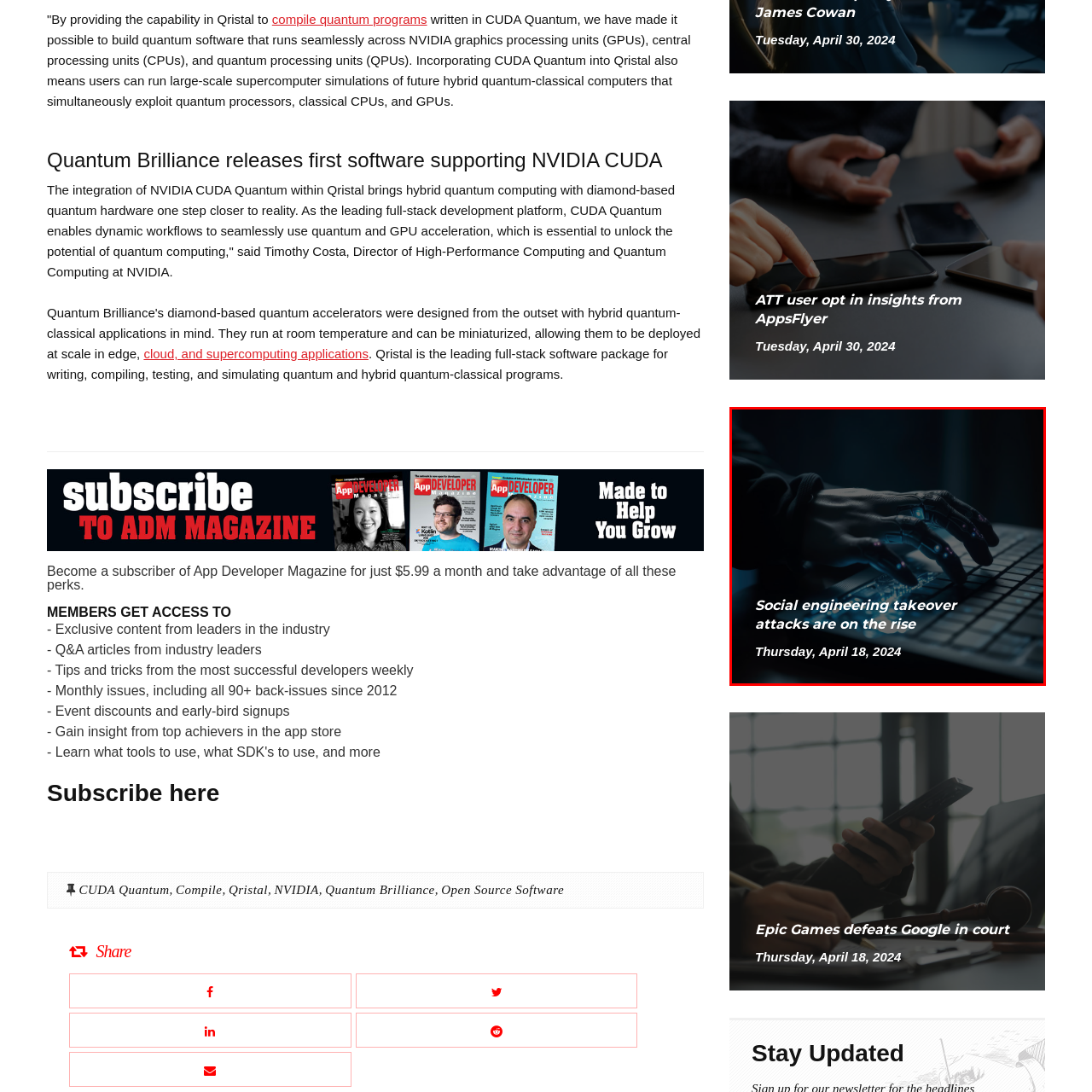Offer a detailed explanation of the elements found within the defined red outline.

The image highlights a hand poised over a backlit keyboard, symbolizing the increasing prevalence of social engineering takeover attacks. The futuristic, possibly cybernetic design of the hand emphasizes the intersection of technology and personal security. Accompanying the visual is a bold caption stating, "Social engineering takeover attacks are on the rise," signaling a sense of urgency regarding digital threats. Below the main text, the date, "Thursday, April 18, 2024," suggests the relevance of this topic in current discussions on cybersecurity, indicating that this is a pressing concern for individuals and organizations alike. The overall tone conveys both caution and the need for awareness in an ever-evolving digital landscape.